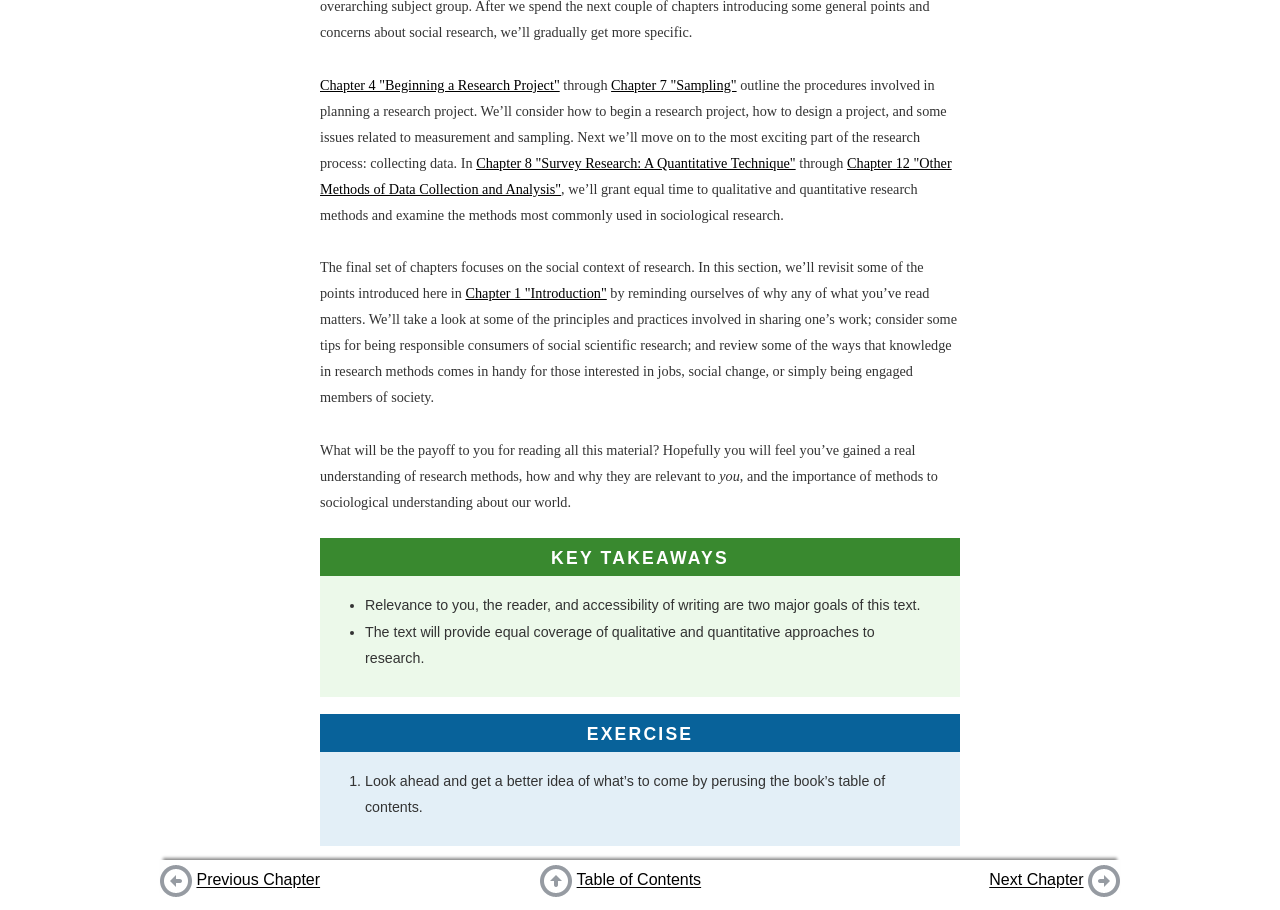What is the purpose of the 'KEY TAKEAWAYS' section?
Refer to the image and answer the question using a single word or phrase.

To summarize key points